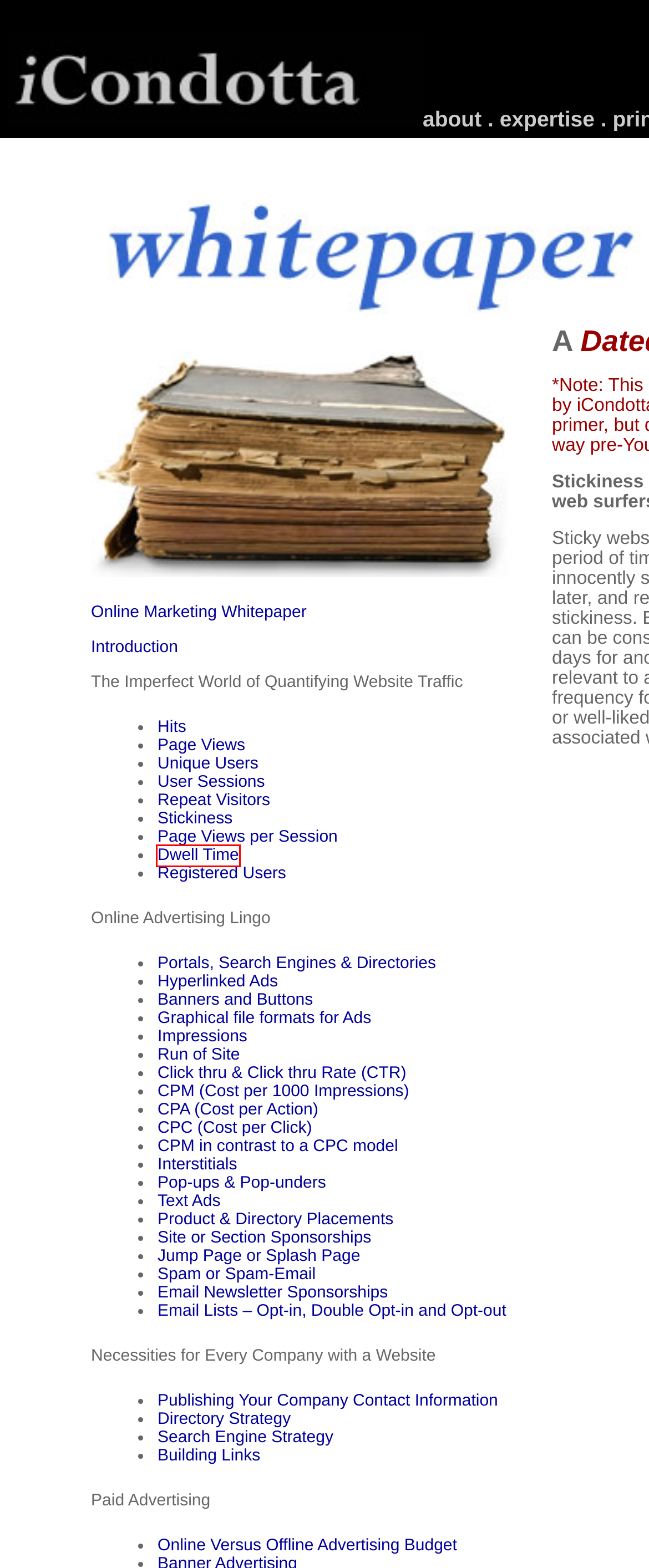Provided is a screenshot of a webpage with a red bounding box around an element. Select the most accurate webpage description for the page that appears after clicking the highlighted element. Here are the candidates:
A. Website Dwell Time Definition: iCondotta
B. Search Engine Optimization Expert: iCondotta
C. Online Directory Placements Explained: iCondotta
D. Online Marketing Whitepaper by Stephan Aarstol of iCondotta
E. Unique Users Definition: iCondotta
F. Spam Email Explained: iCondotta
G. Hyperlinked Ad Definition: iCondotta
H. Average Cost per Action Rates Defined: iCondotta

A